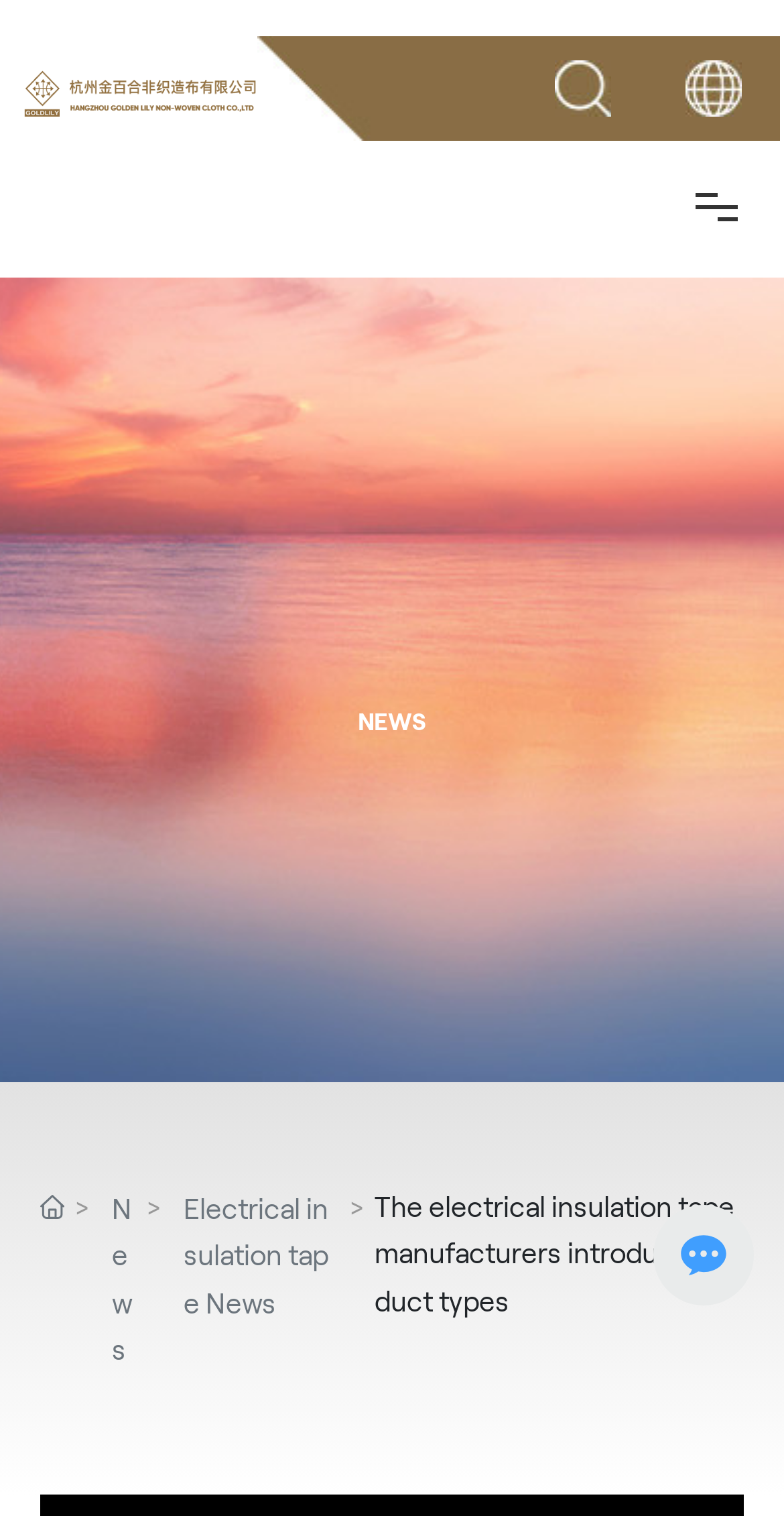Please give the bounding box coordinates of the area that should be clicked to fulfill the following instruction: "Browse the Products section". The coordinates should be in the format of four float numbers from 0 to 1, i.e., [left, top, right, bottom].

[0.043, 0.334, 0.908, 0.414]